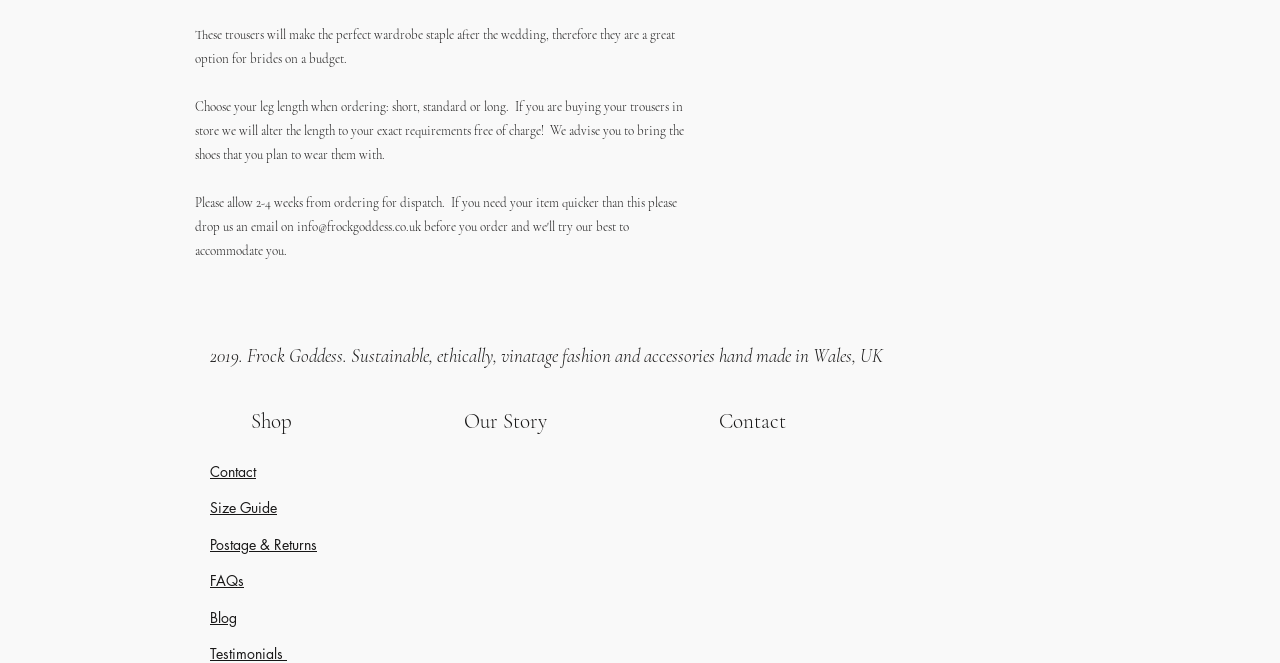What other resources are available on this website? Please answer the question using a single word or phrase based on the image.

Blog, FAQs, etc.